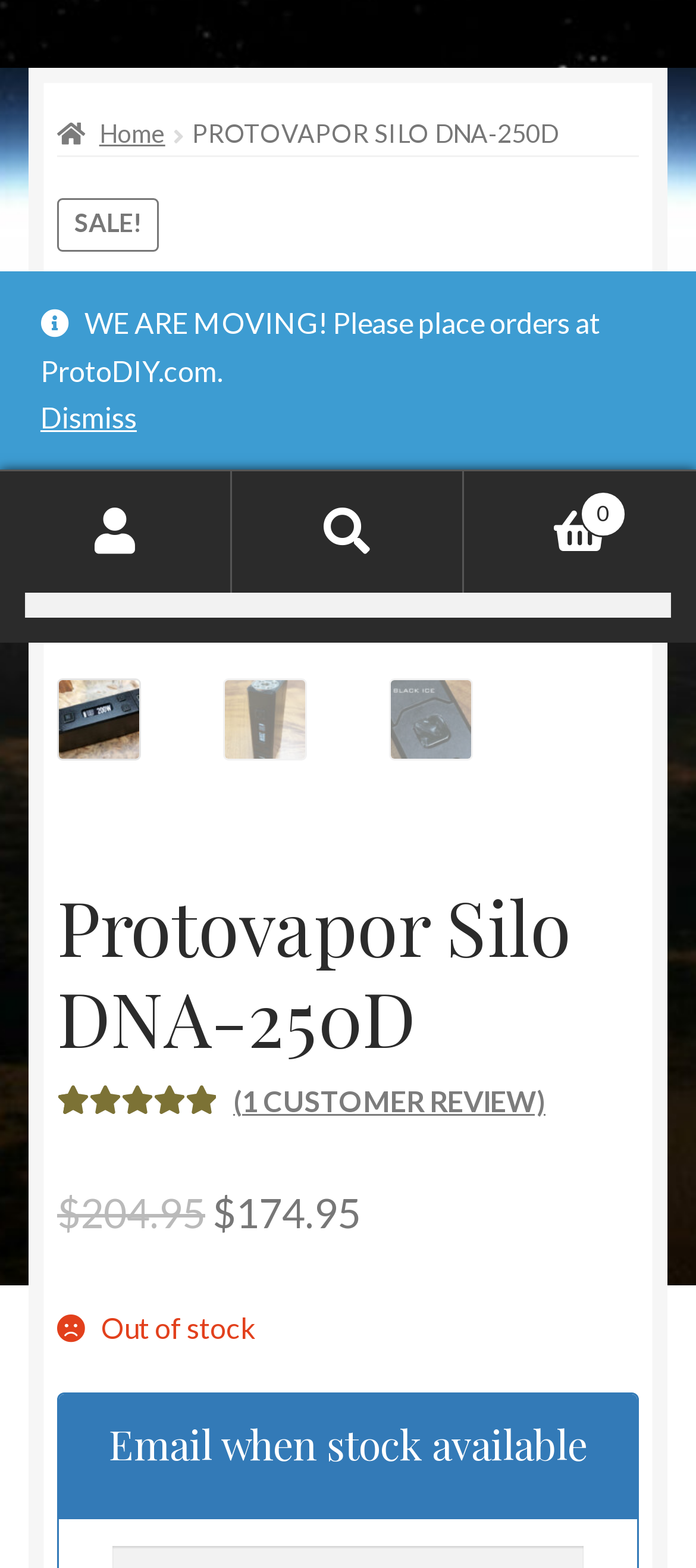Please determine the bounding box coordinates for the UI element described here. Use the format (top-left x, top-left y, bottom-right x, bottom-right y) with values bounded between 0 and 1: Privacy Policy

[0.14, 0.487, 0.918, 0.548]